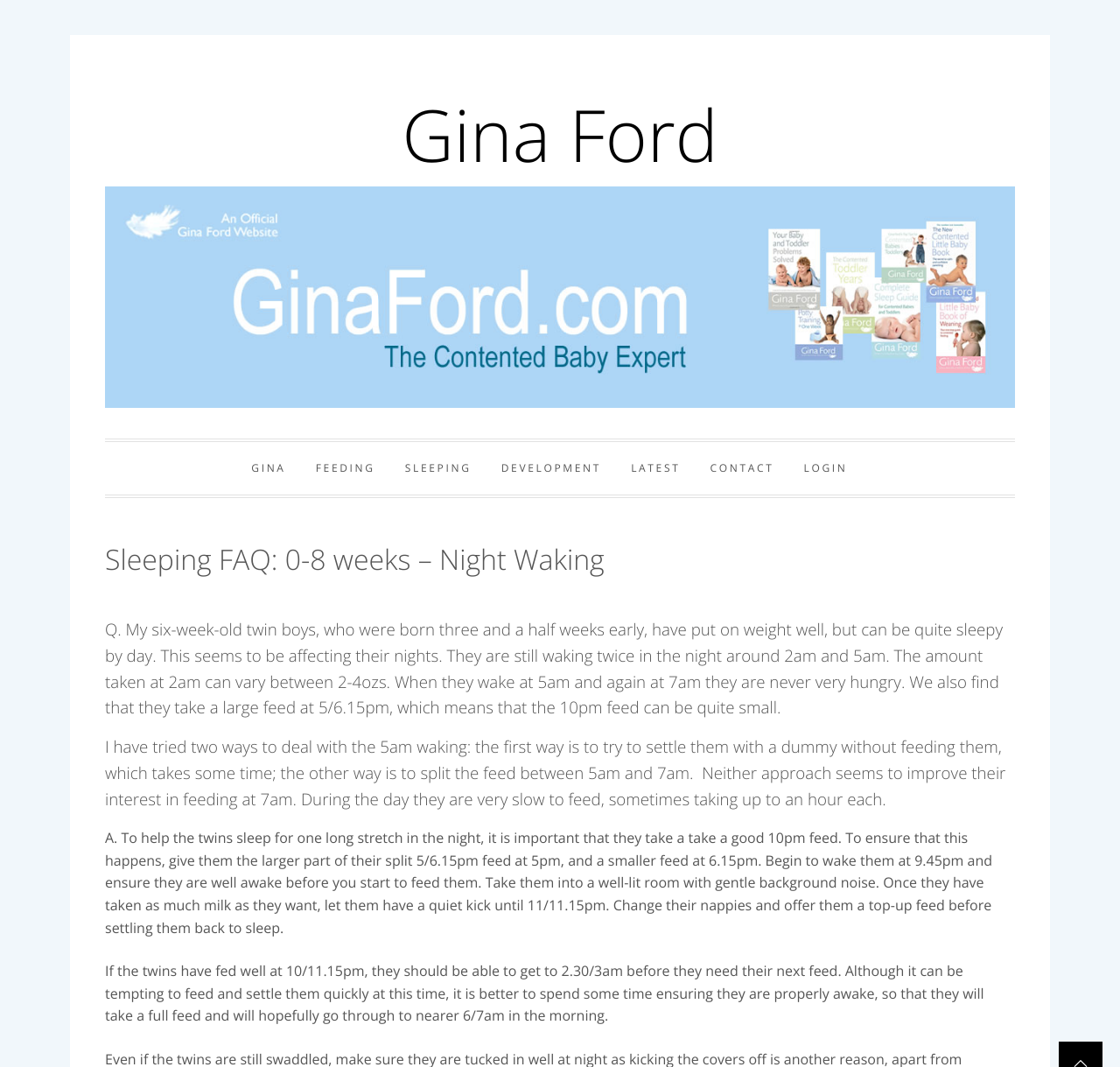For the given element description Latest, determine the bounding box coordinates of the UI element. The coordinates should follow the format (top-left x, top-left y, bottom-right x, bottom-right y) and be within the range of 0 to 1.

[0.563, 0.415, 0.607, 0.464]